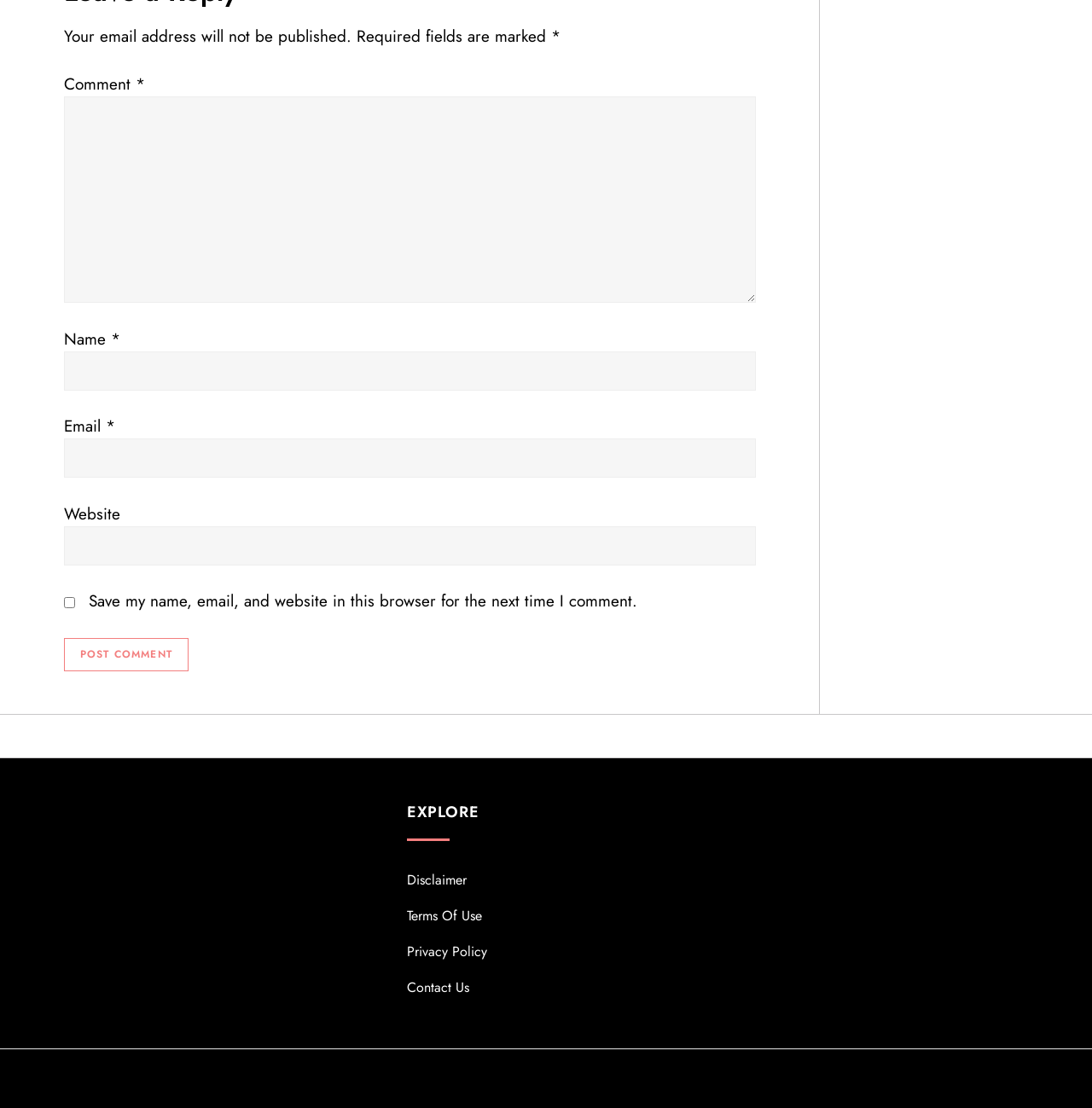Identify the bounding box coordinates of the clickable region necessary to fulfill the following instruction: "Click the Post Comment button". The bounding box coordinates should be four float numbers between 0 and 1, i.e., [left, top, right, bottom].

[0.058, 0.576, 0.173, 0.606]